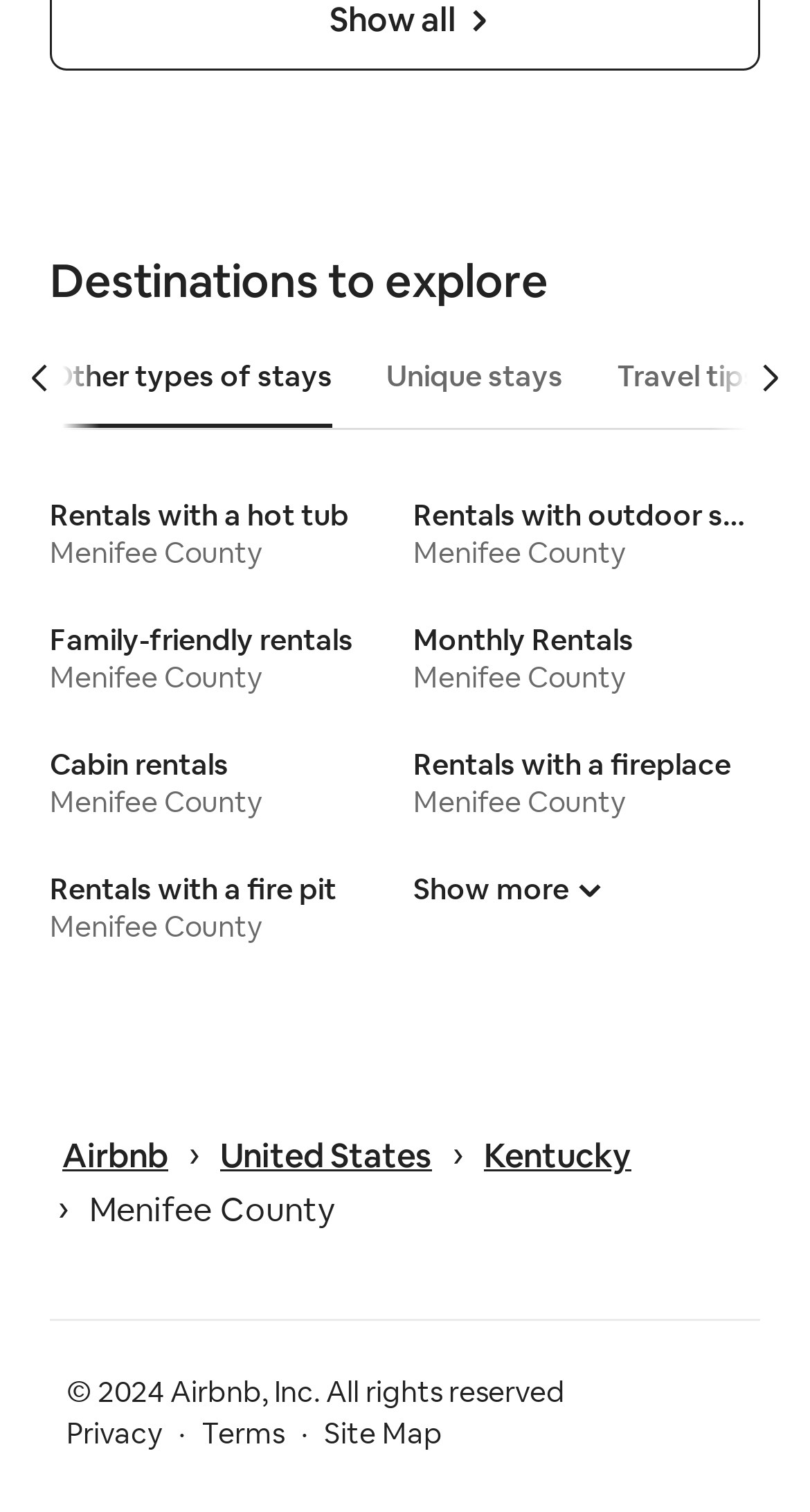Determine the bounding box coordinates of the clickable area required to perform the following instruction: "Click Rentals with a hot tub Menifee County link". The coordinates should be represented as four float numbers between 0 and 1: [left, top, right, bottom].

[0.062, 0.329, 0.49, 0.378]